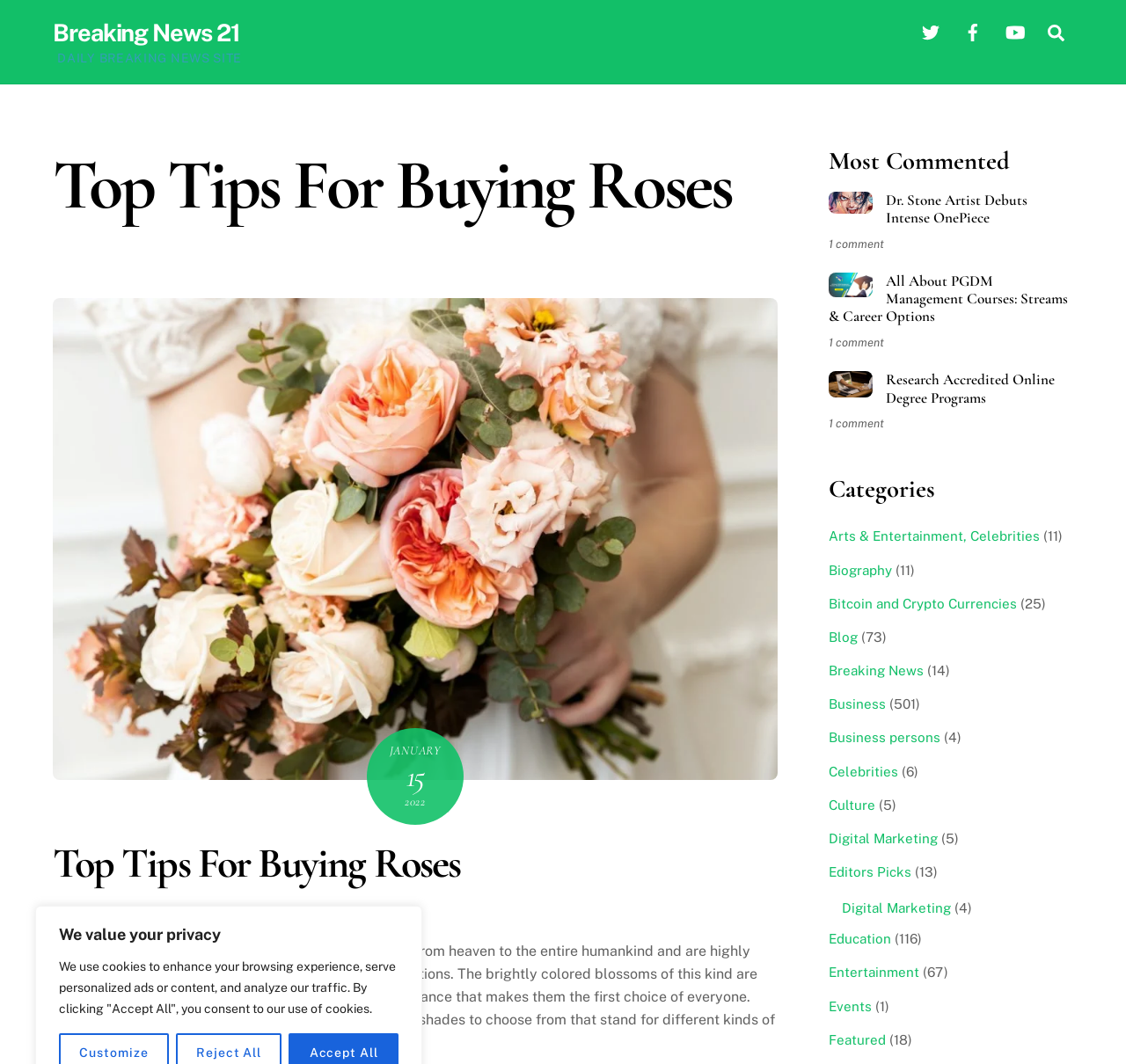Please give a succinct answer using a single word or phrase:
What is the website's name?

Breaking News 21